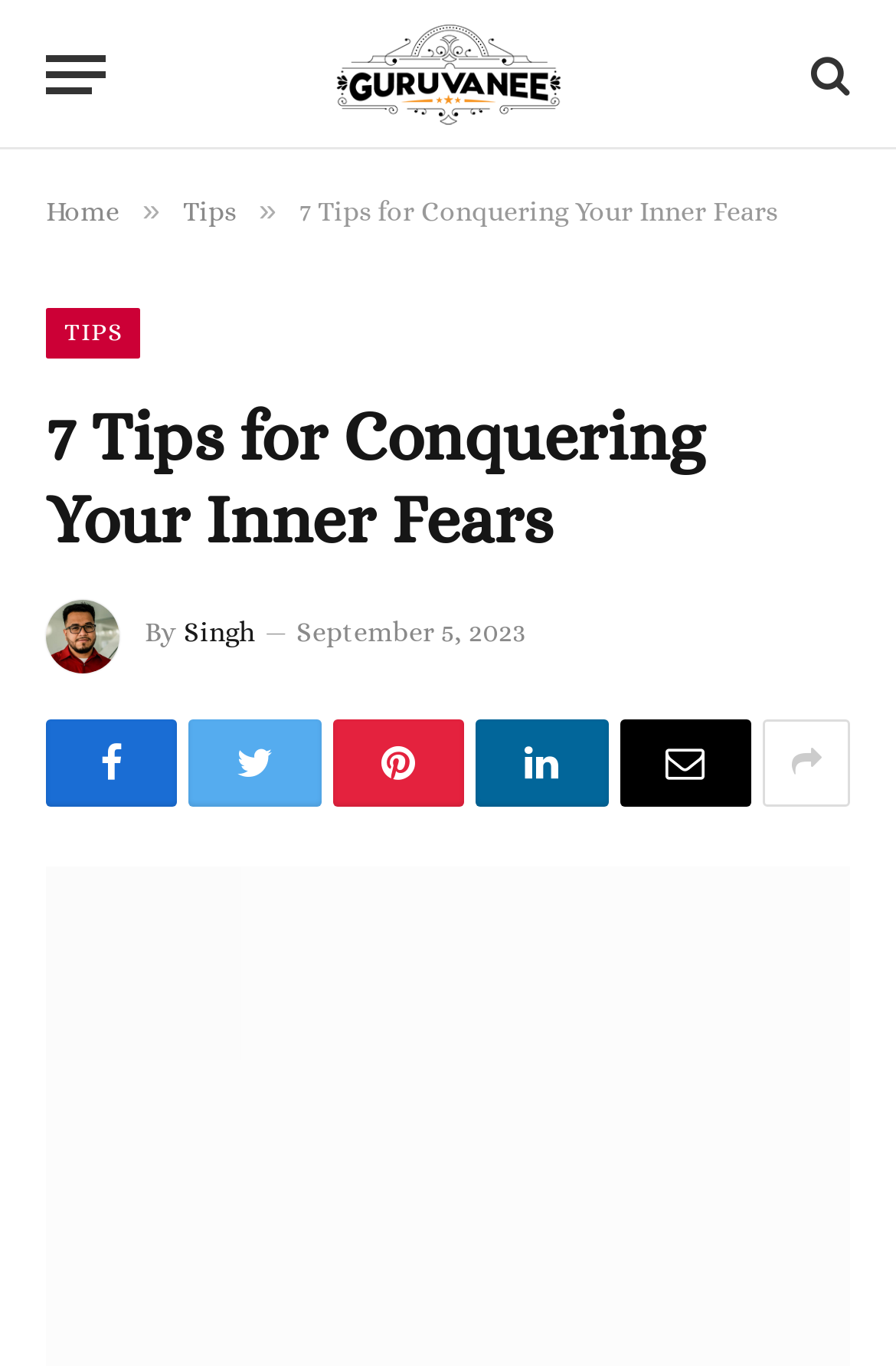What is the name of the blog?
Use the image to give a comprehensive and detailed response to the question.

The name of the blog can be found in the top-left corner of the webpage, where it is written as 'Guruvanee' in a link element.